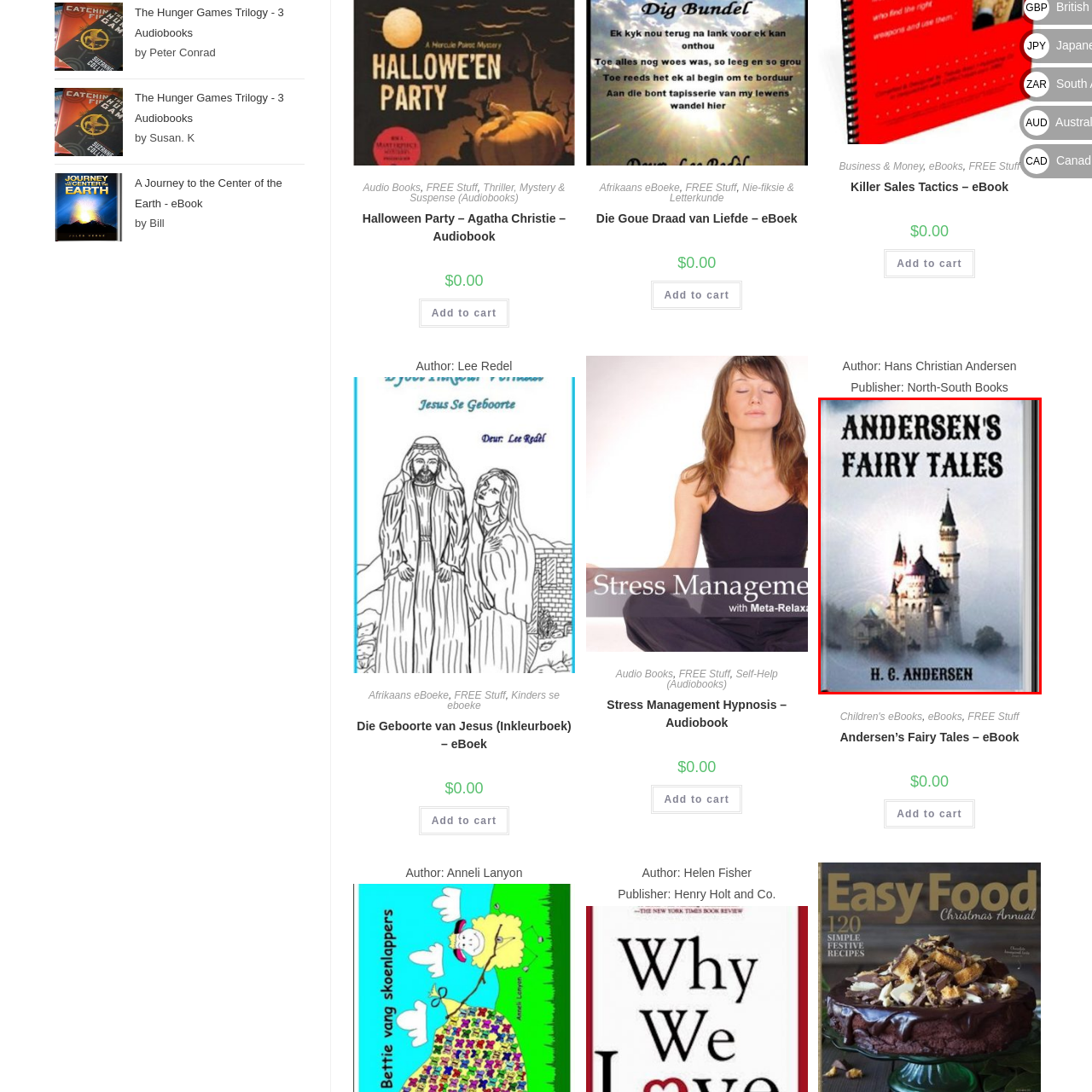Look closely at the image within the red-bordered box and thoroughly answer the question below, using details from the image: In what format is the book available?

The book is categorized as an eBook, highlighting its availability in digital format for a contemporary audience looking to delve into classic literary tales.